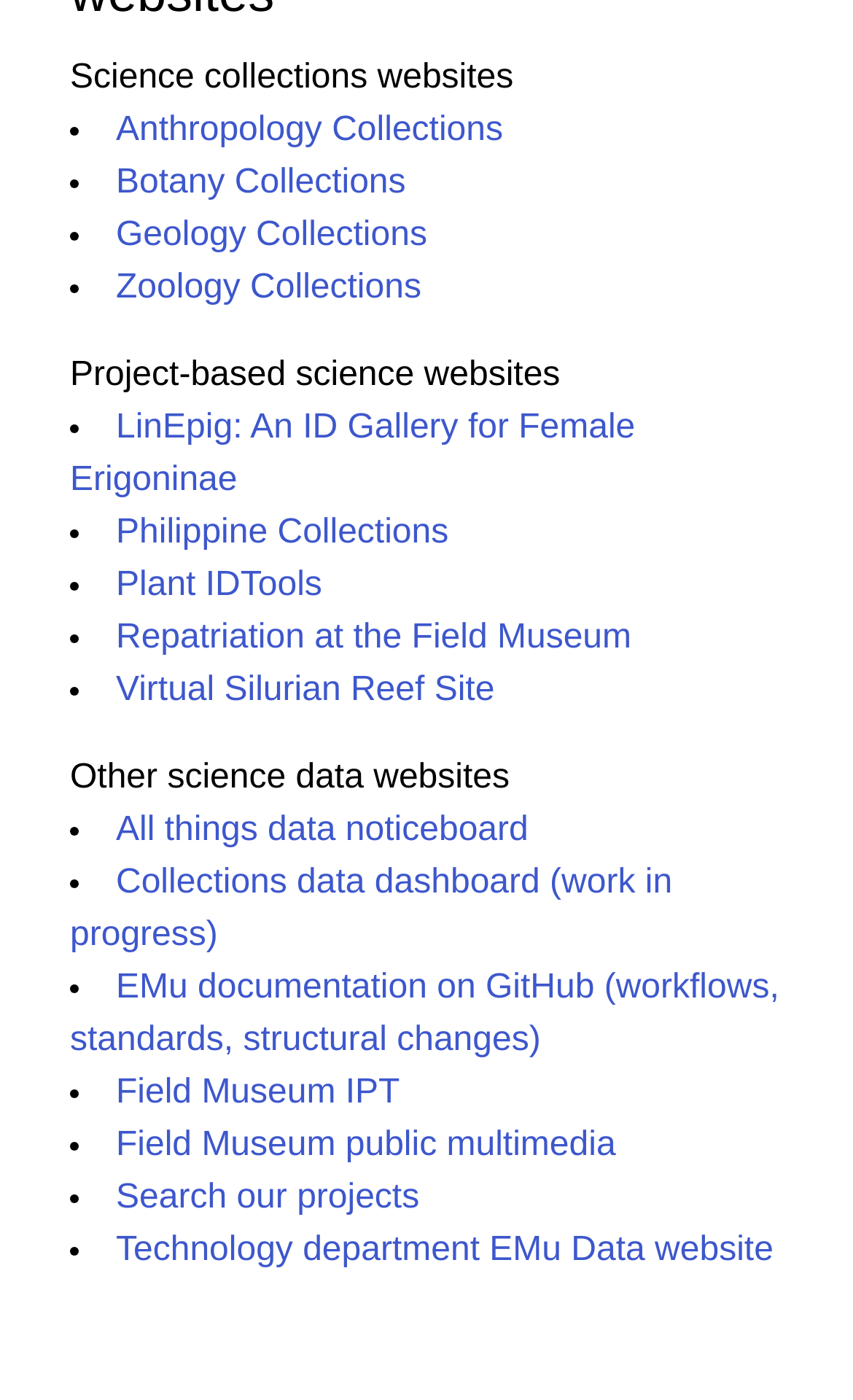Reply to the question with a single word or phrase:
How many project-based science websites are listed?

6